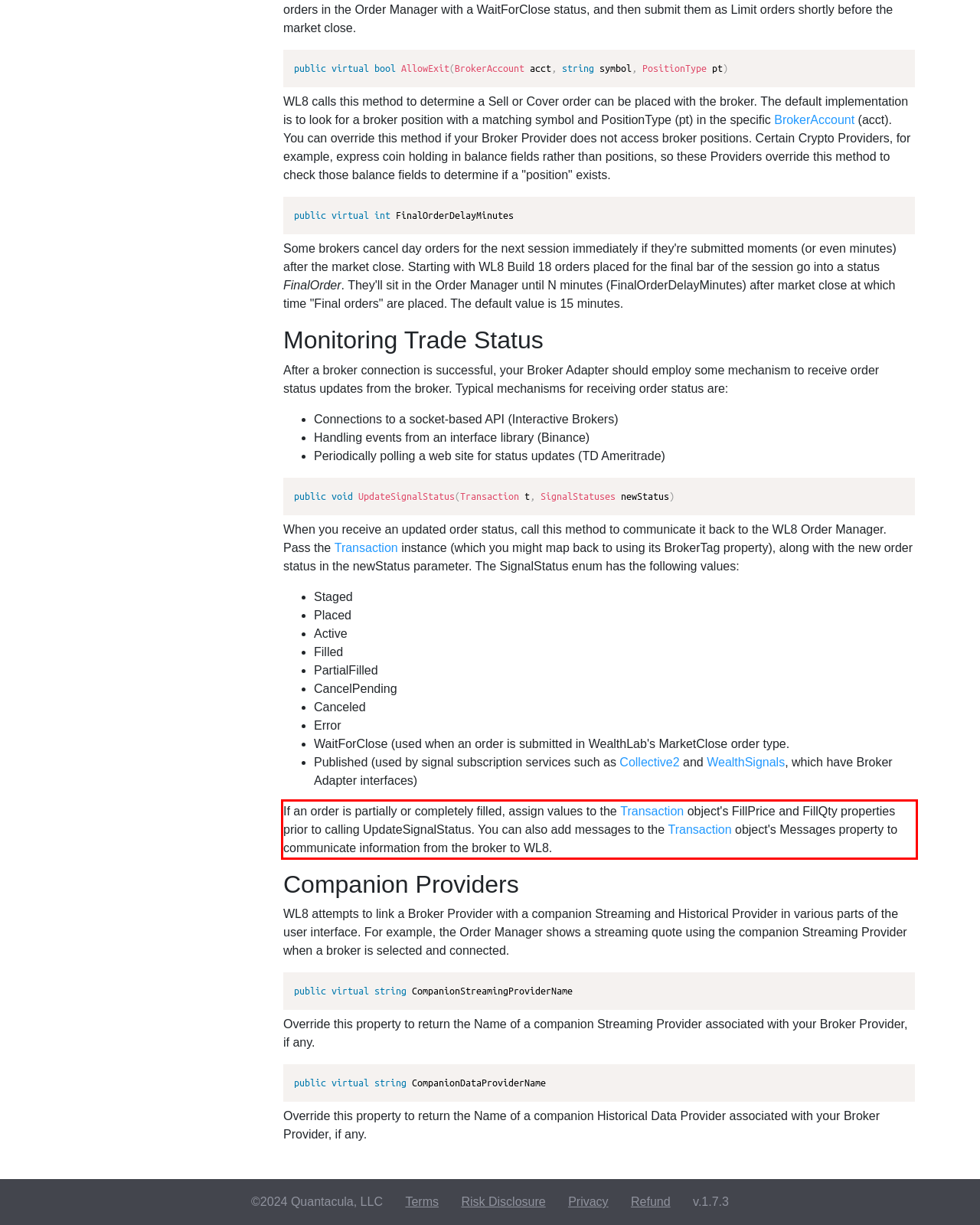There is a UI element on the webpage screenshot marked by a red bounding box. Extract and generate the text content from within this red box.

If an order is partially or completely filled, assign values to the Transaction object's FillPrice and FillQty properties prior to calling UpdateSignalStatus. You can also add messages to the Transaction object's Messages property to communicate information from the broker to WL8.